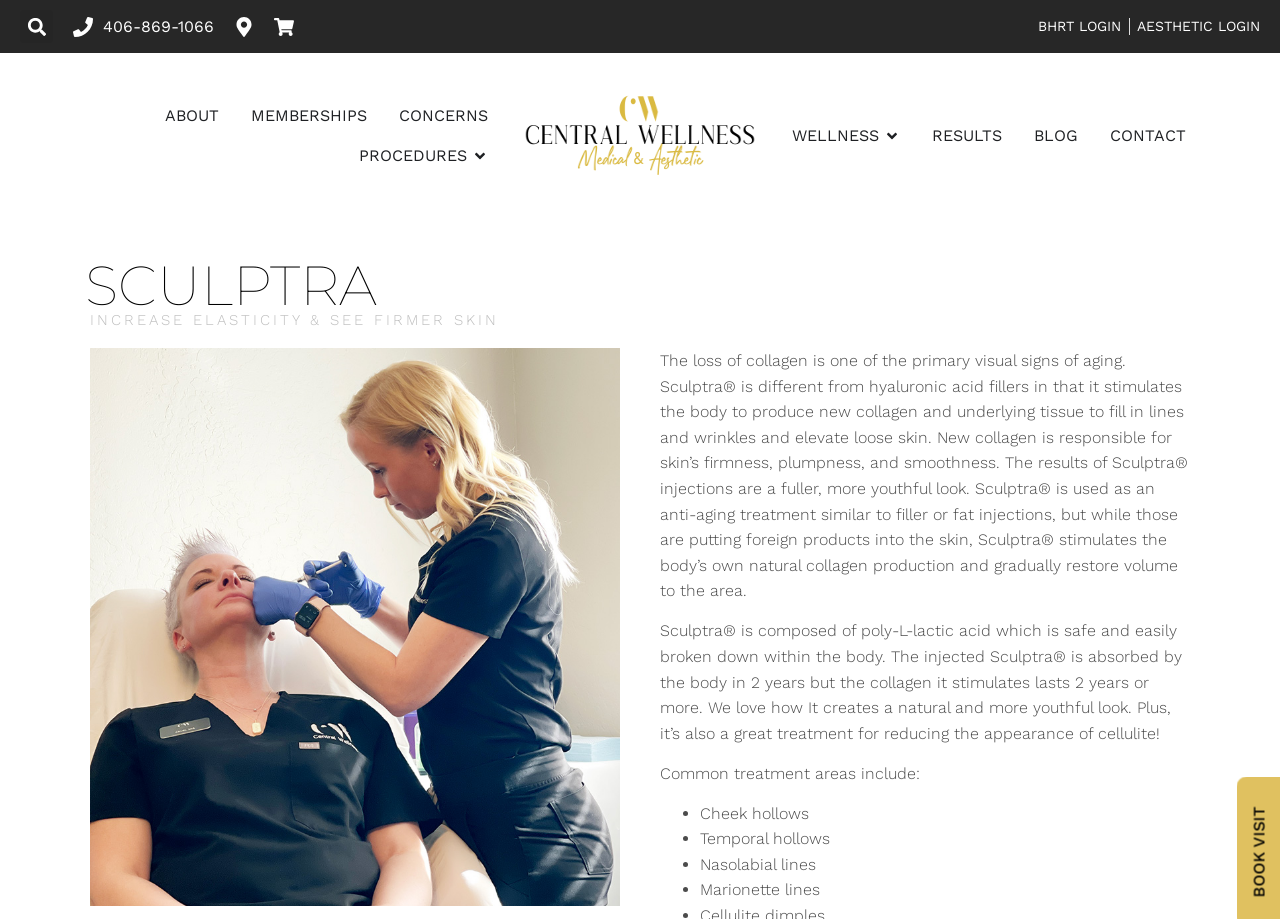Respond to the following query with just one word or a short phrase: 
What is the duration of Sculptra's effect?

2 years or more